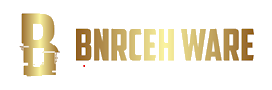Analyze the image and answer the question with as much detail as possible: 
What is the font style of the logo?

The caption describes the font as sophisticated, indicating that the font style of the logo is elegant and refined.